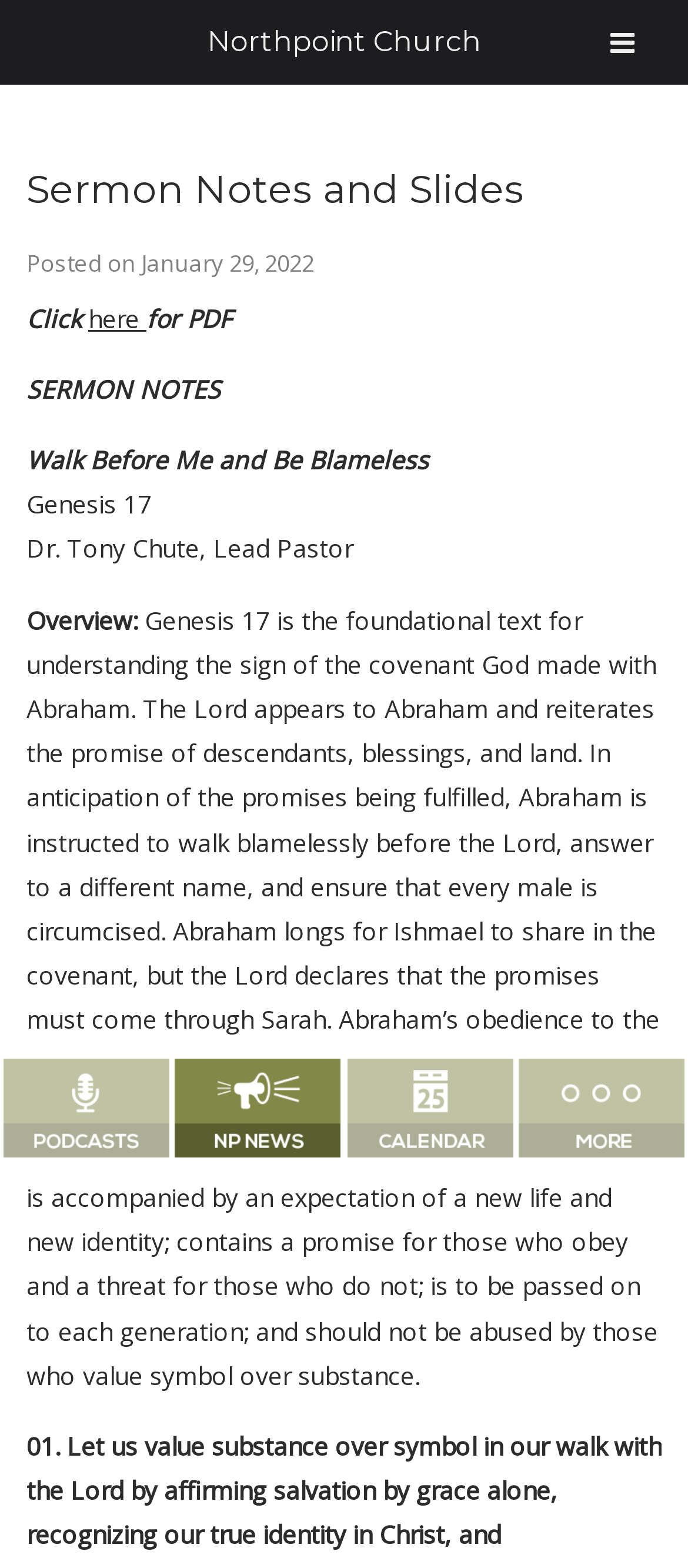Please determine the heading text of this webpage.

Sermon Notes and Slides